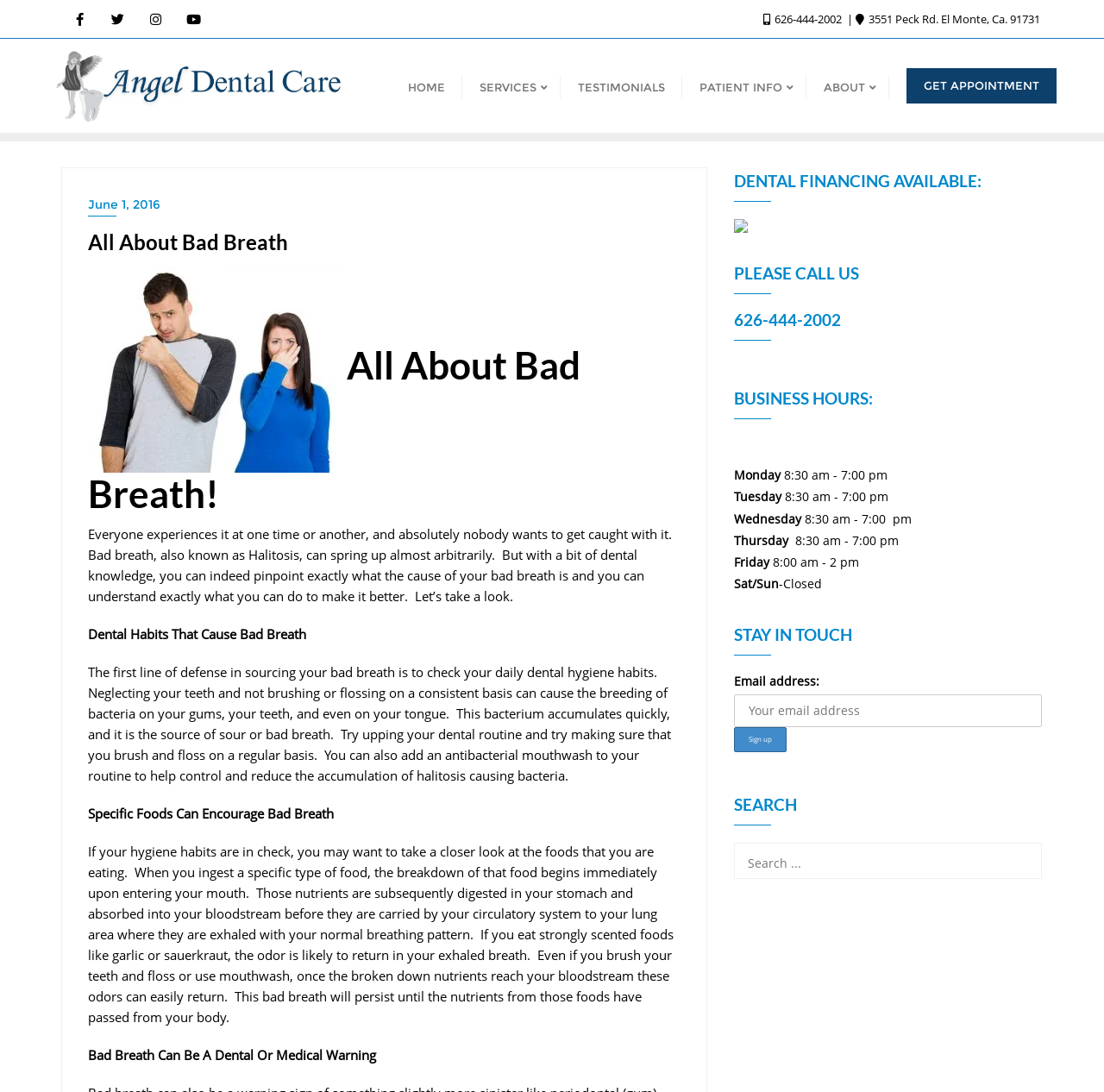Using the information in the image, could you please answer the following question in detail:
What is the purpose of the search bar?

I inferred the purpose of the search bar by its location and label, which suggests that it is meant to allow users to search for specific content within the website.